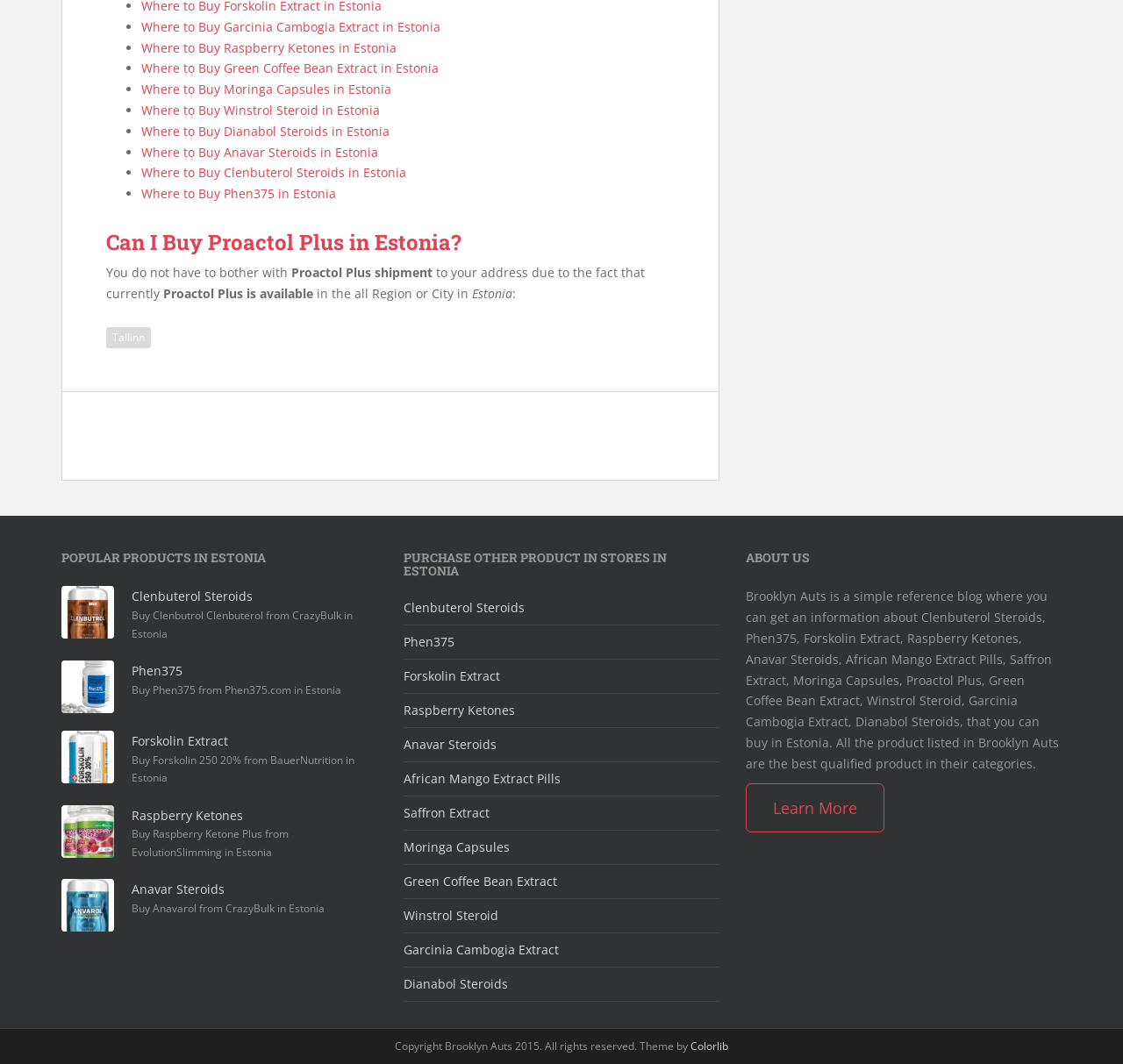What is Proactol Plus?
Using the information from the image, provide a comprehensive answer to the question.

Proactol Plus is a health product that is available in Estonia, and the website provides information about it, including its shipment and availability in different regions or cities.